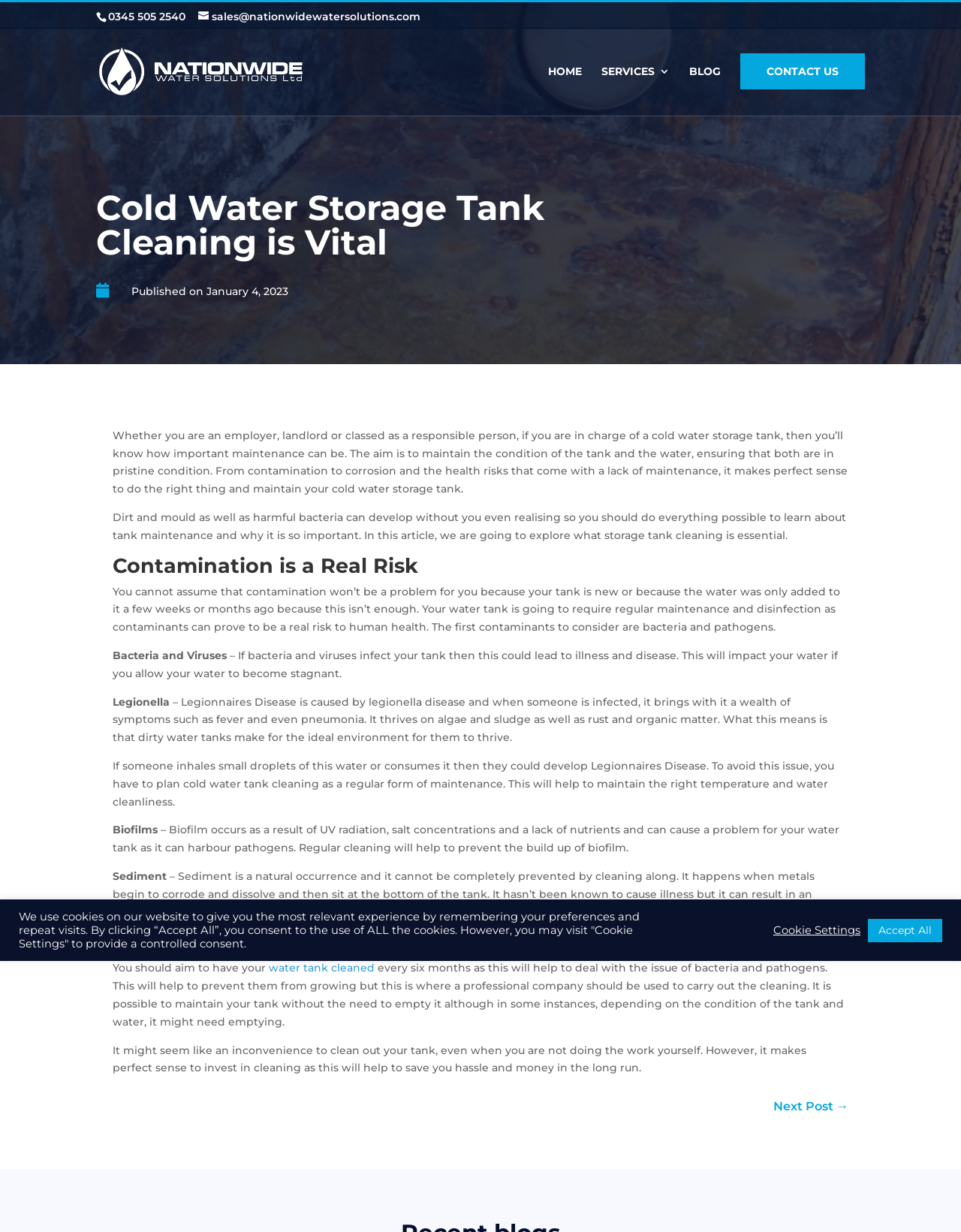Identify the bounding box of the HTML element described here: "alt="Nationwide Water Solutions Ltd"". Provide the coordinates as four float numbers between 0 and 1: [left, top, right, bottom].

[0.103, 0.052, 0.346, 0.063]